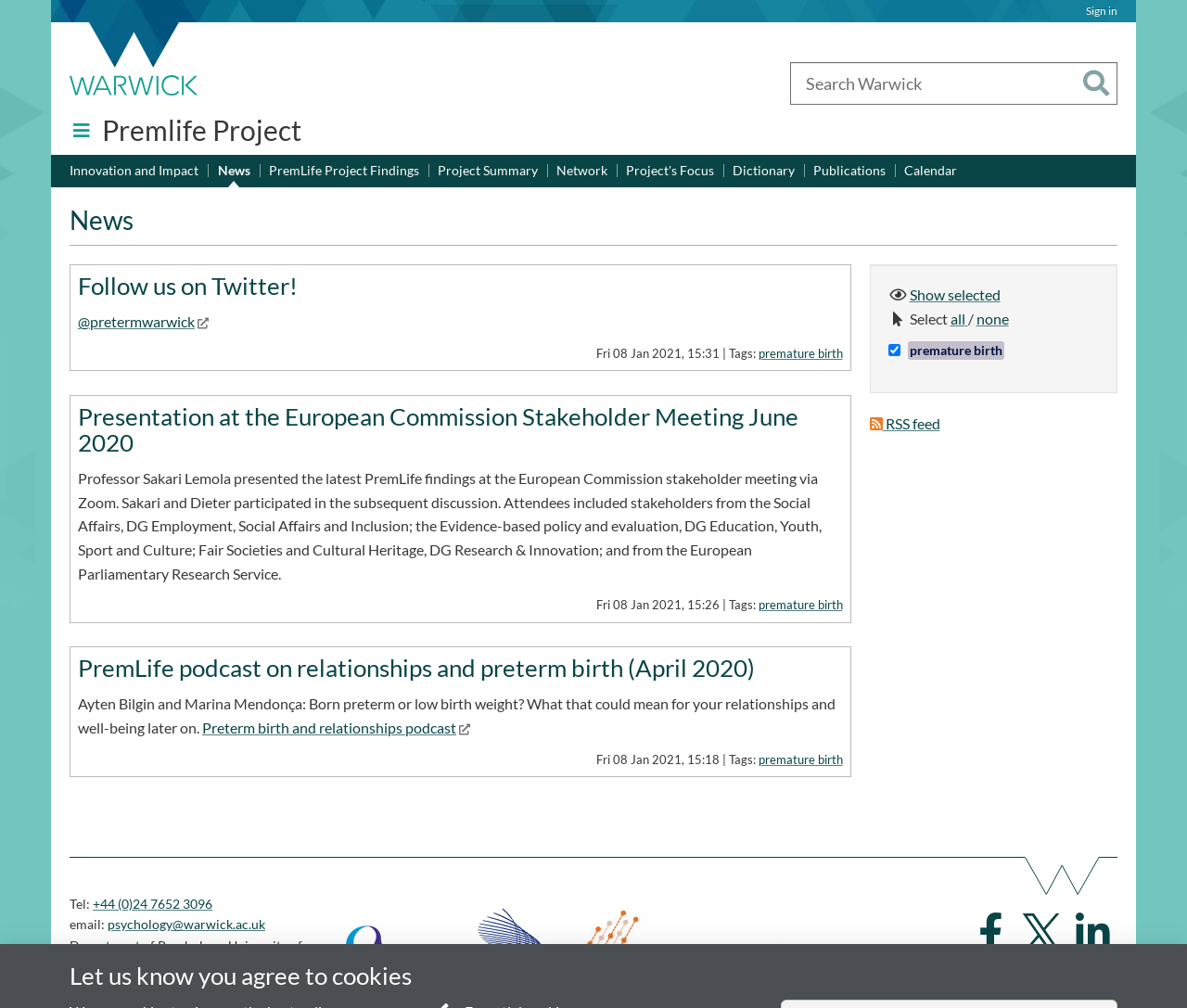Determine the bounding box of the UI element mentioned here: "none Unselect all tags". The coordinates must be in the format [left, top, right, bottom] with values ranging from 0 to 1.

[0.822, 0.307, 0.85, 0.325]